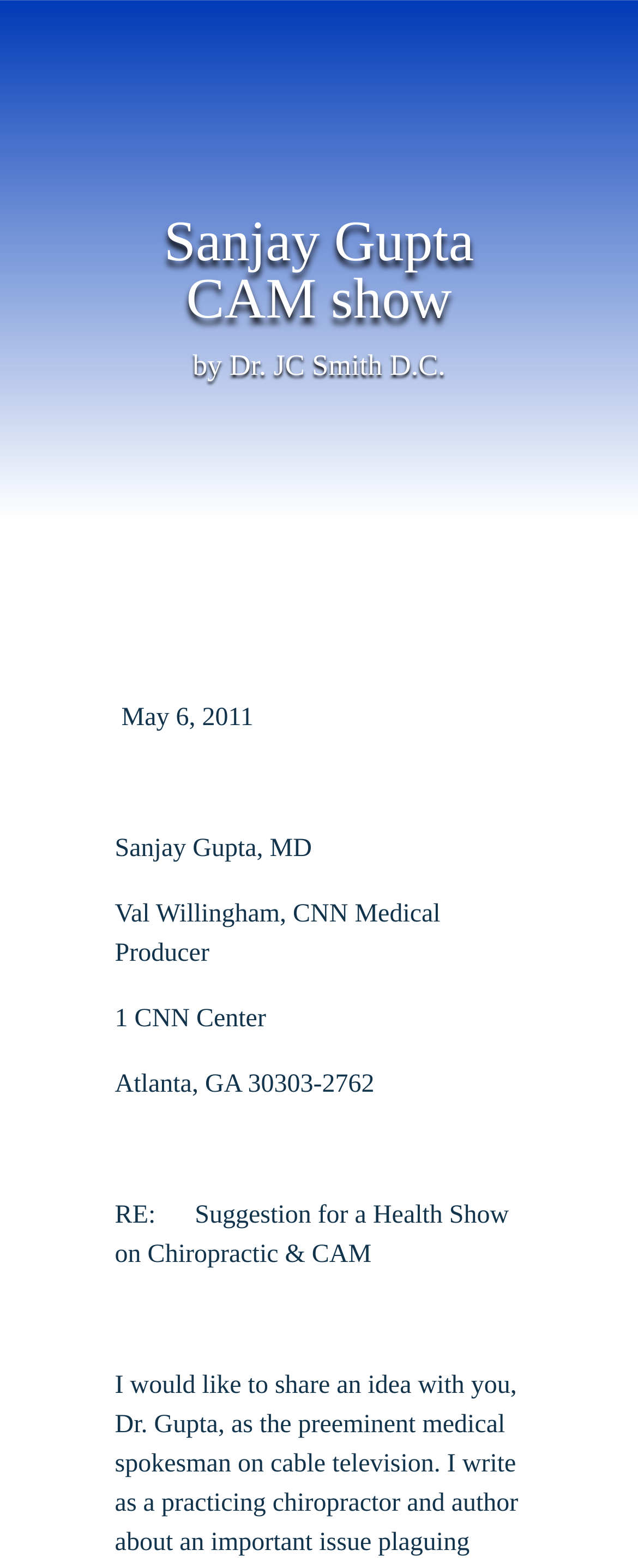What is the occupation of Sanjay Gupta?
Based on the image, answer the question in a detailed manner.

The occupation of Sanjay Gupta can be determined by looking at the text 'Sanjay Gupta, MD' which indicates that Sanjay Gupta is a Medical Doctor.